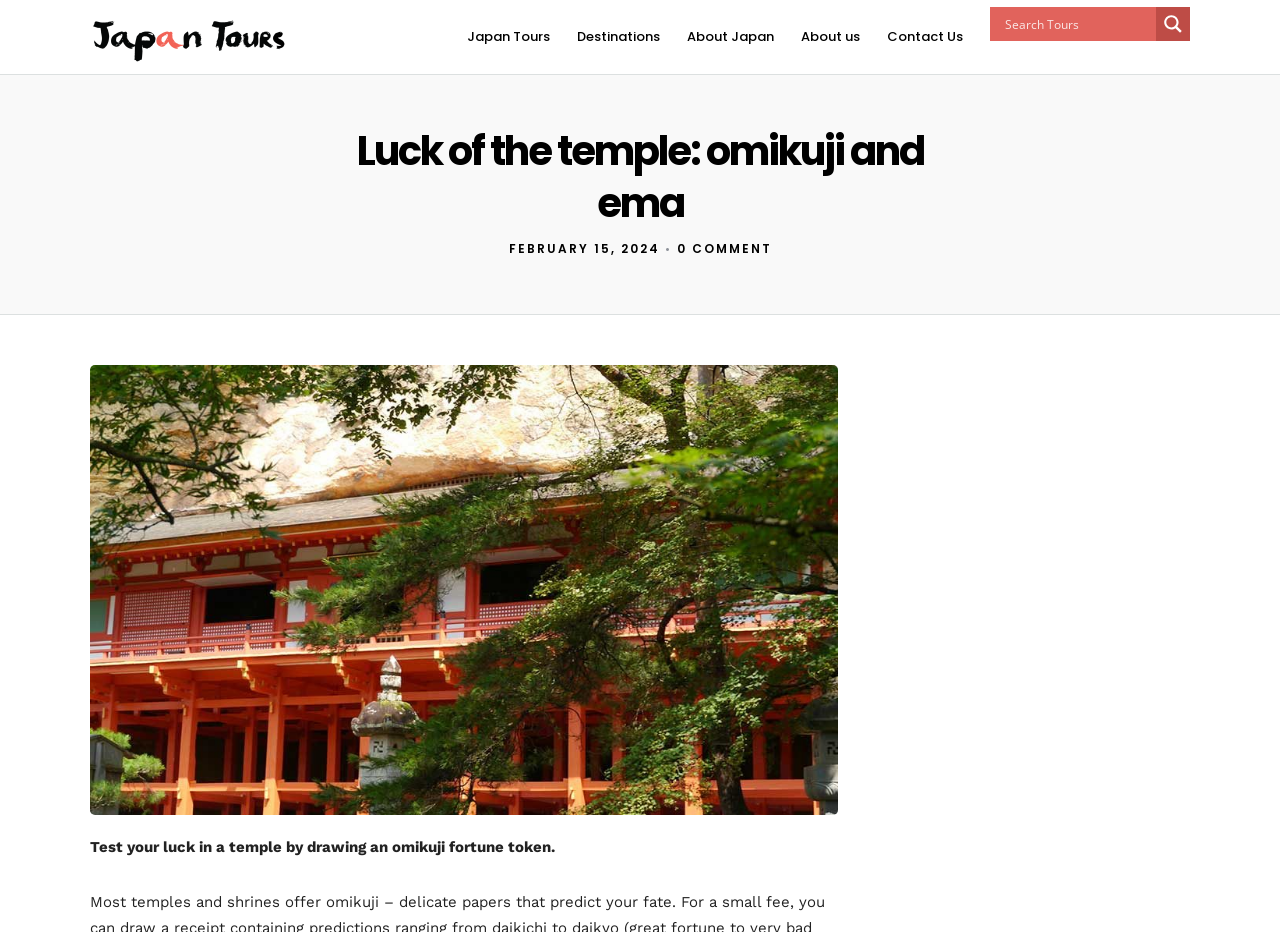Determine the coordinates of the bounding box for the clickable area needed to execute this instruction: "Click on the Search magnifier button".

[0.903, 0.008, 0.93, 0.044]